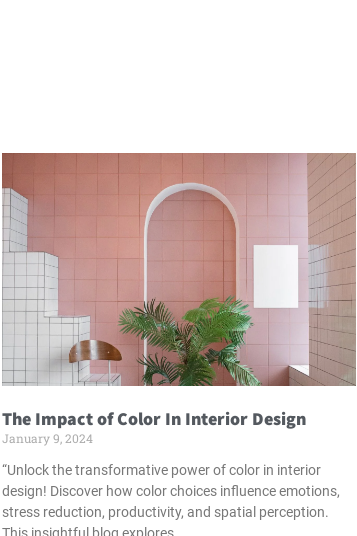What aspect of human experience does the blog post claim color choices affect?
Answer the question with a detailed and thorough explanation.

The caption promotes the blog's focus on how color choices significantly affect emotions, stress reduction, productivity, and spatial perception, encouraging readers to explore the transformative power of color in their own design choices.